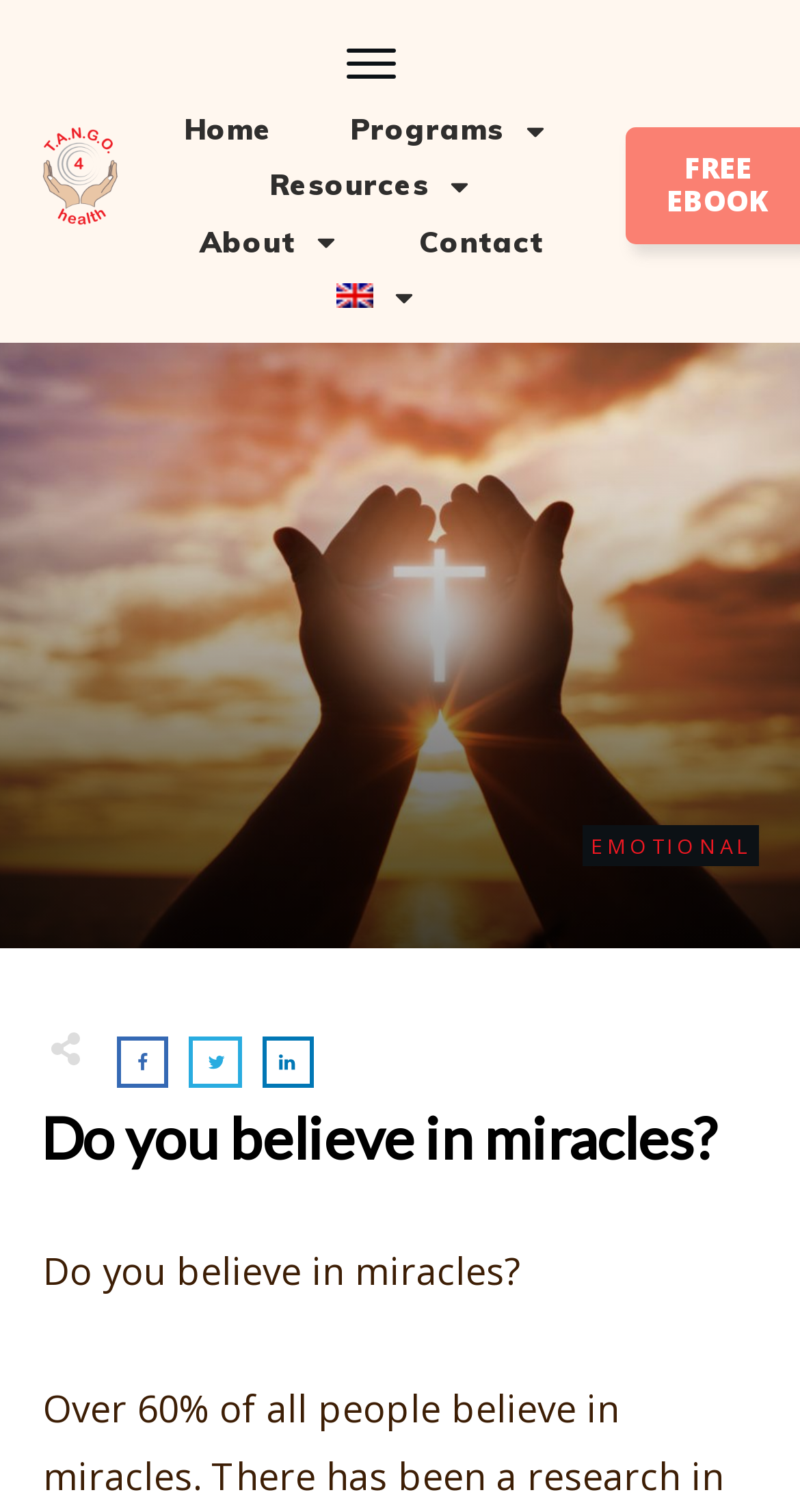Please find the bounding box coordinates of the clickable region needed to complete the following instruction: "View Resources". The bounding box coordinates must consist of four float numbers between 0 and 1, i.e., [left, top, right, bottom].

[0.337, 0.108, 0.593, 0.139]